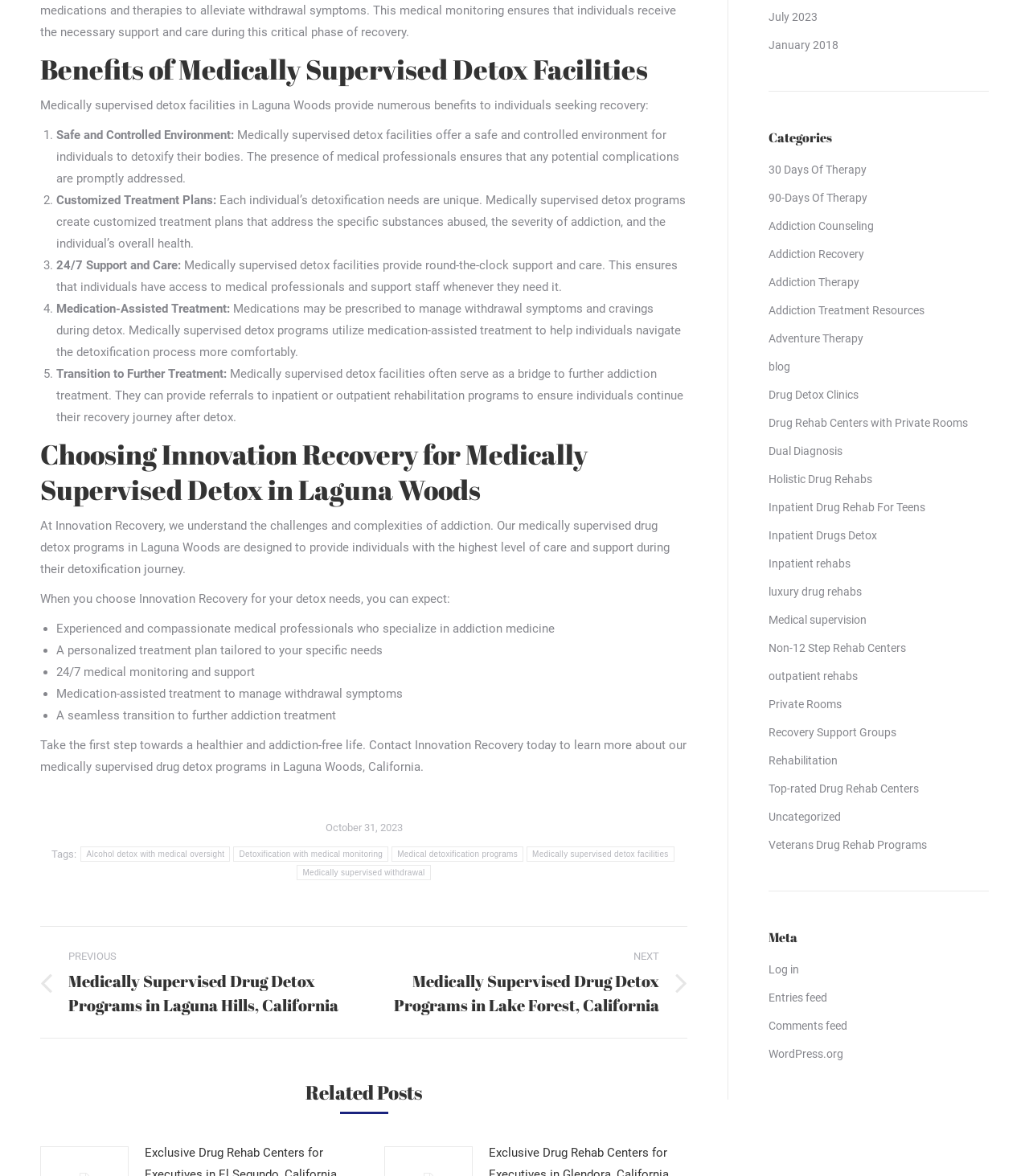Could you locate the bounding box coordinates for the section that should be clicked to accomplish this task: "View the 'Related Posts' section".

[0.297, 0.917, 0.41, 0.947]